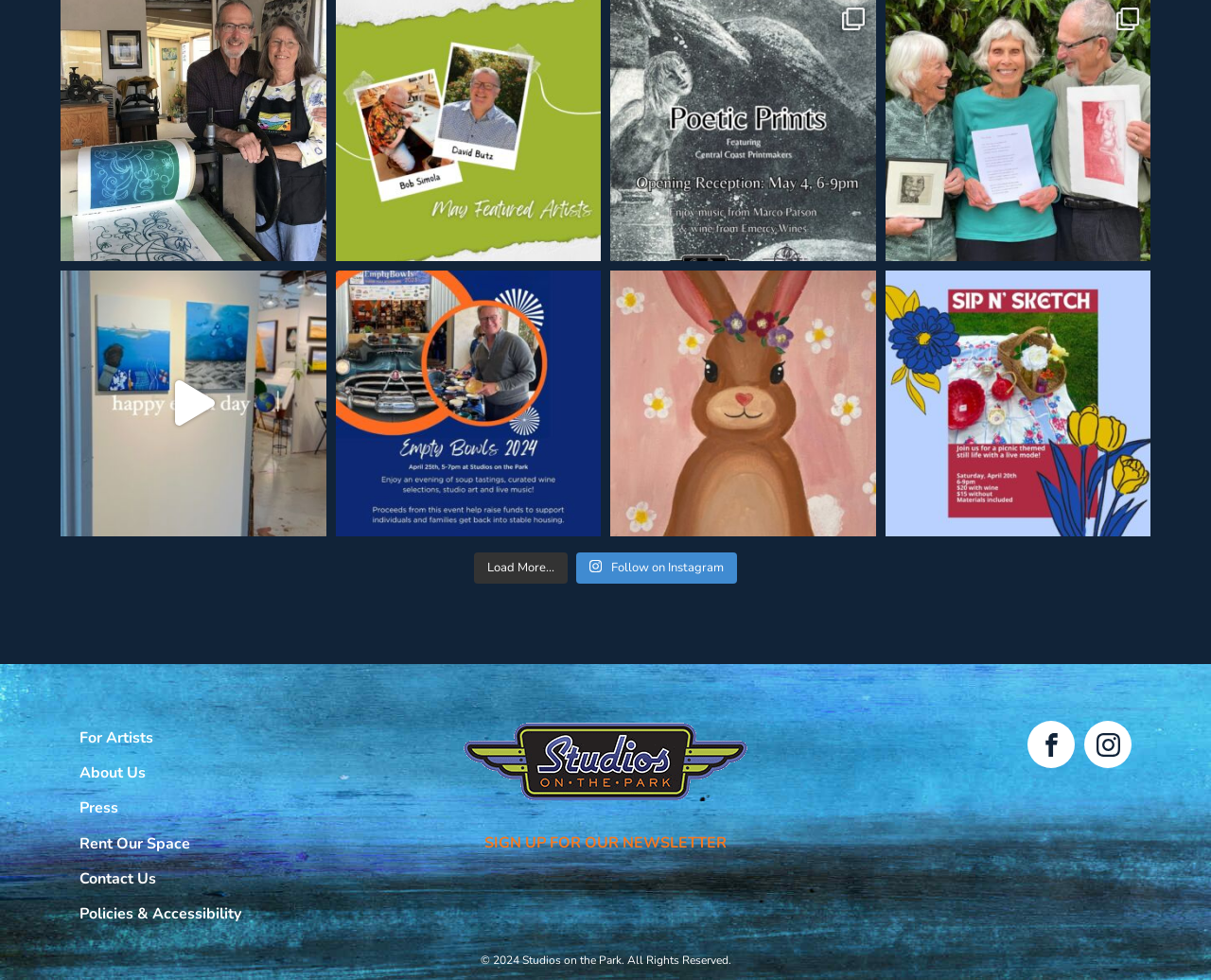Give a one-word or one-phrase response to the question:
What is the organization's copyright year?

2024